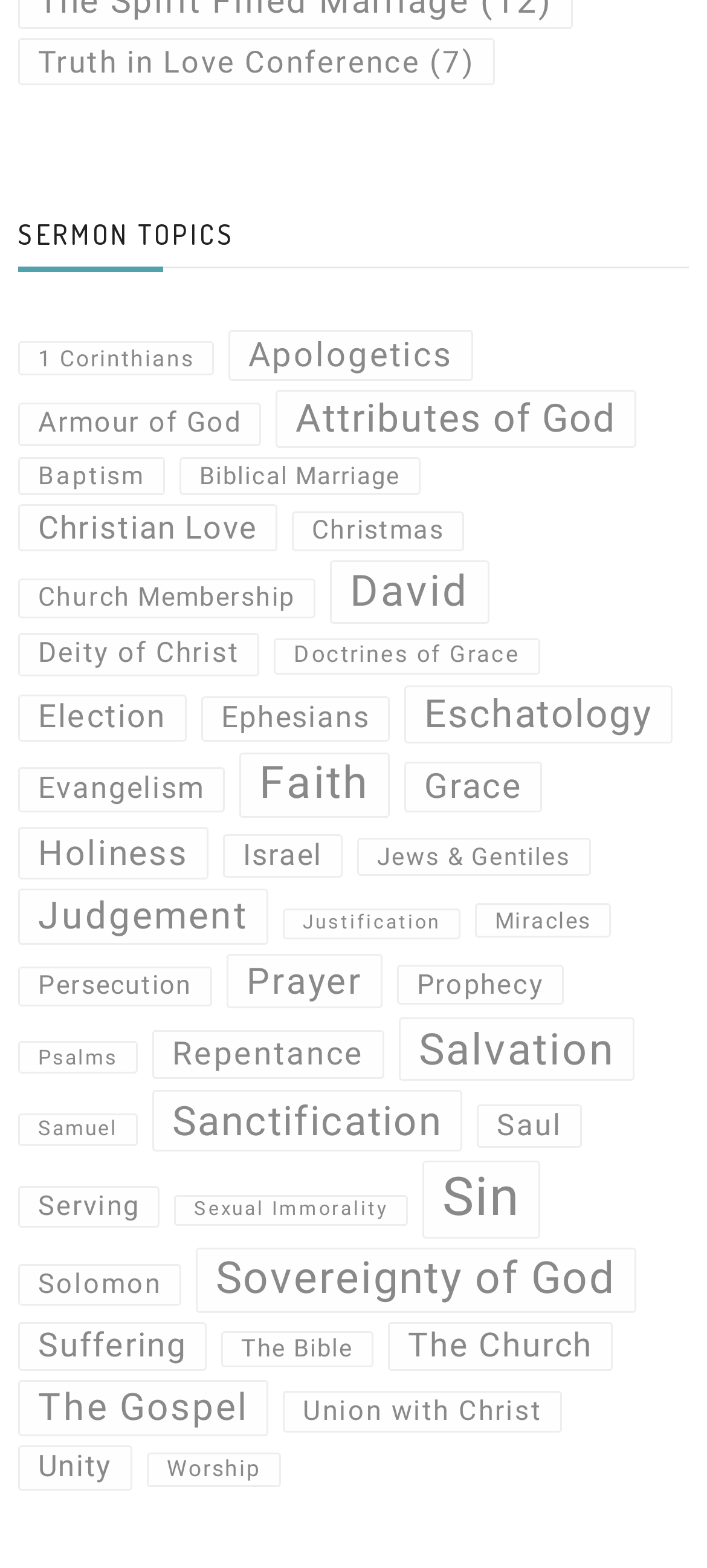Answer the question with a single word or phrase: 
How many sermon topics start with the letter 'S'?

7